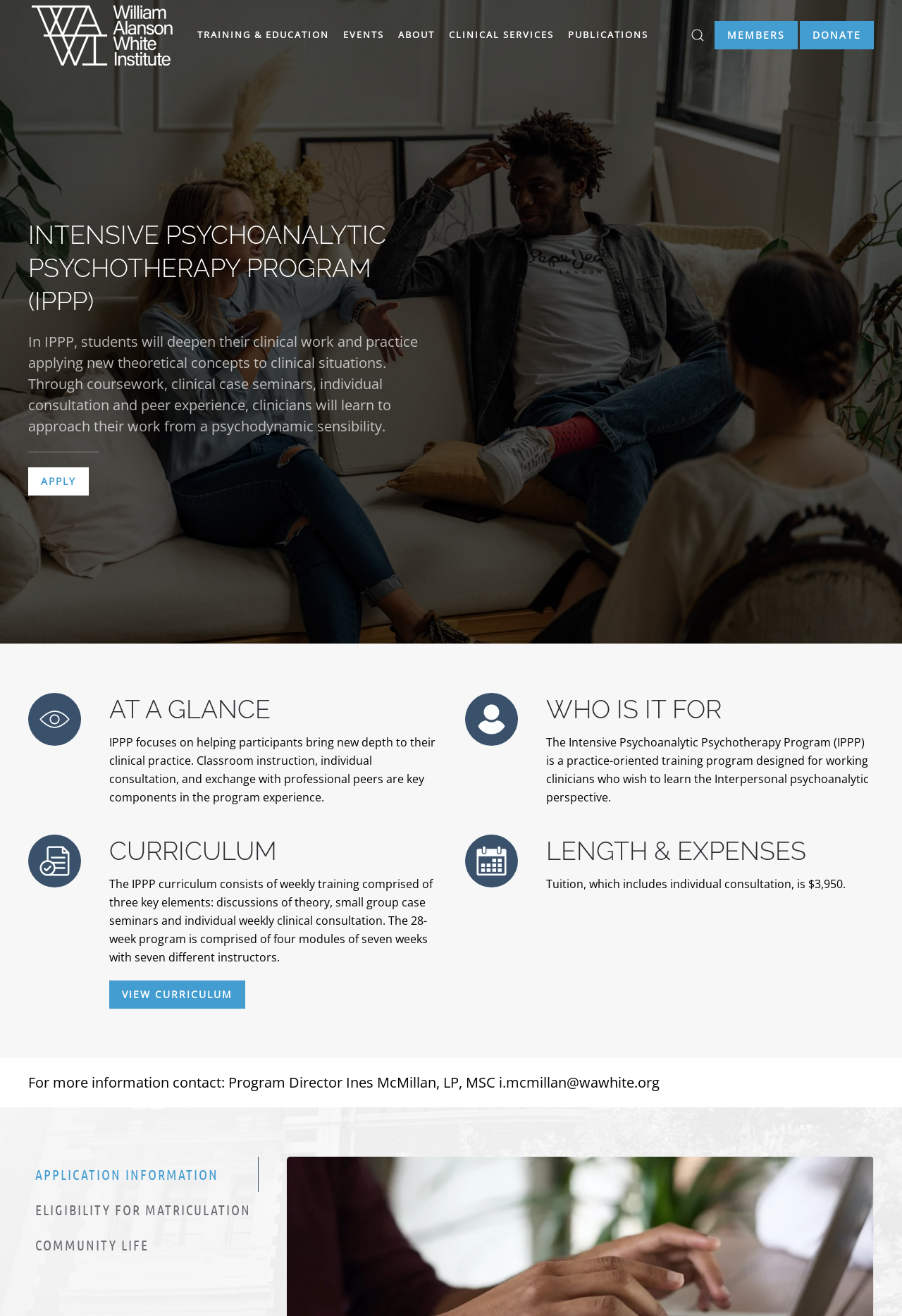Could you provide the bounding box coordinates for the portion of the screen to click to complete this instruction: "Go back to home"?

[0.031, 0.0, 0.191, 0.054]